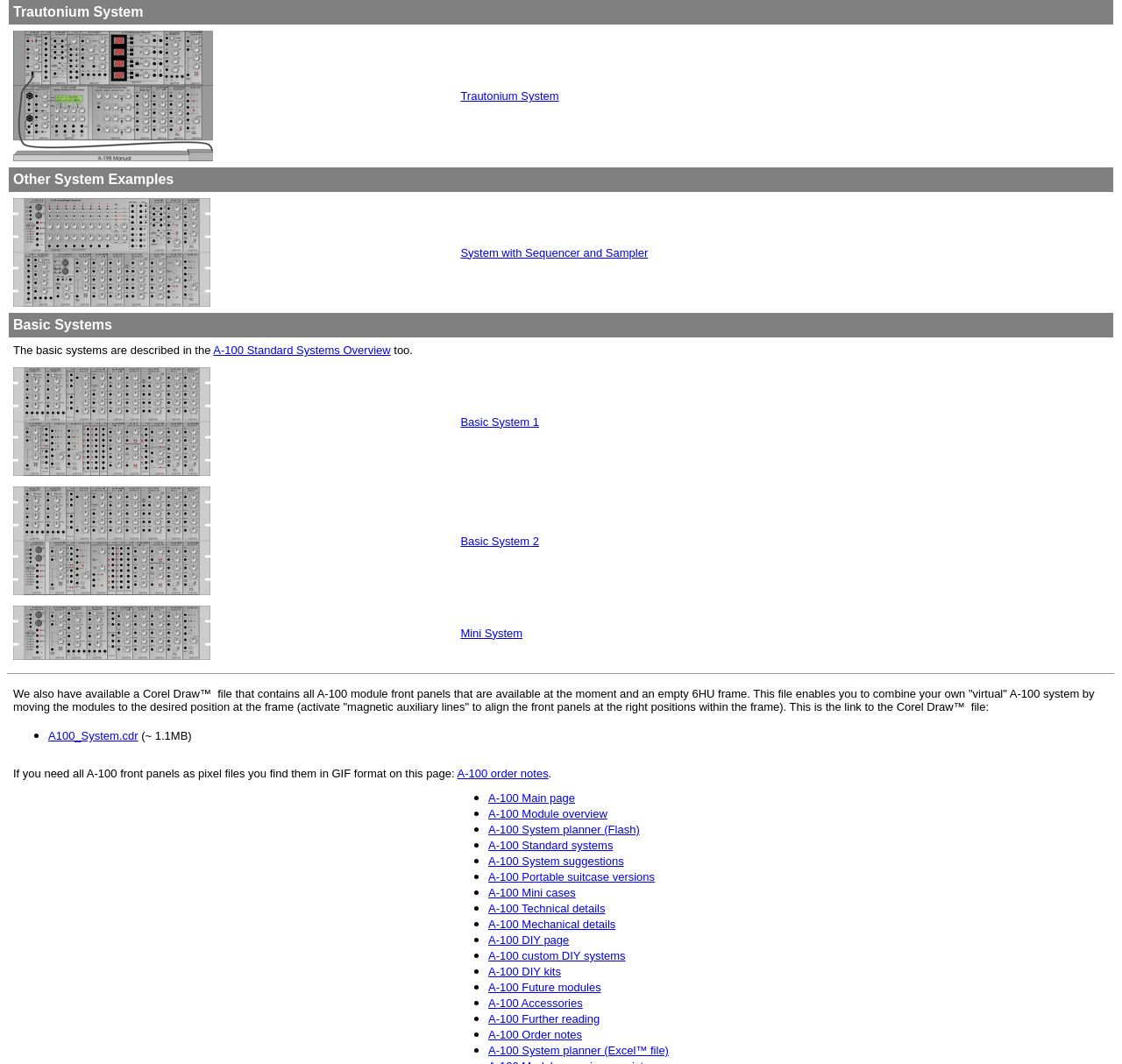Please identify the bounding box coordinates of the element's region that I should click in order to complete the following instruction: "Open the A-100 Standard Systems Overview page". The bounding box coordinates consist of four float numbers between 0 and 1, i.e., [left, top, right, bottom].

[0.19, 0.323, 0.348, 0.335]